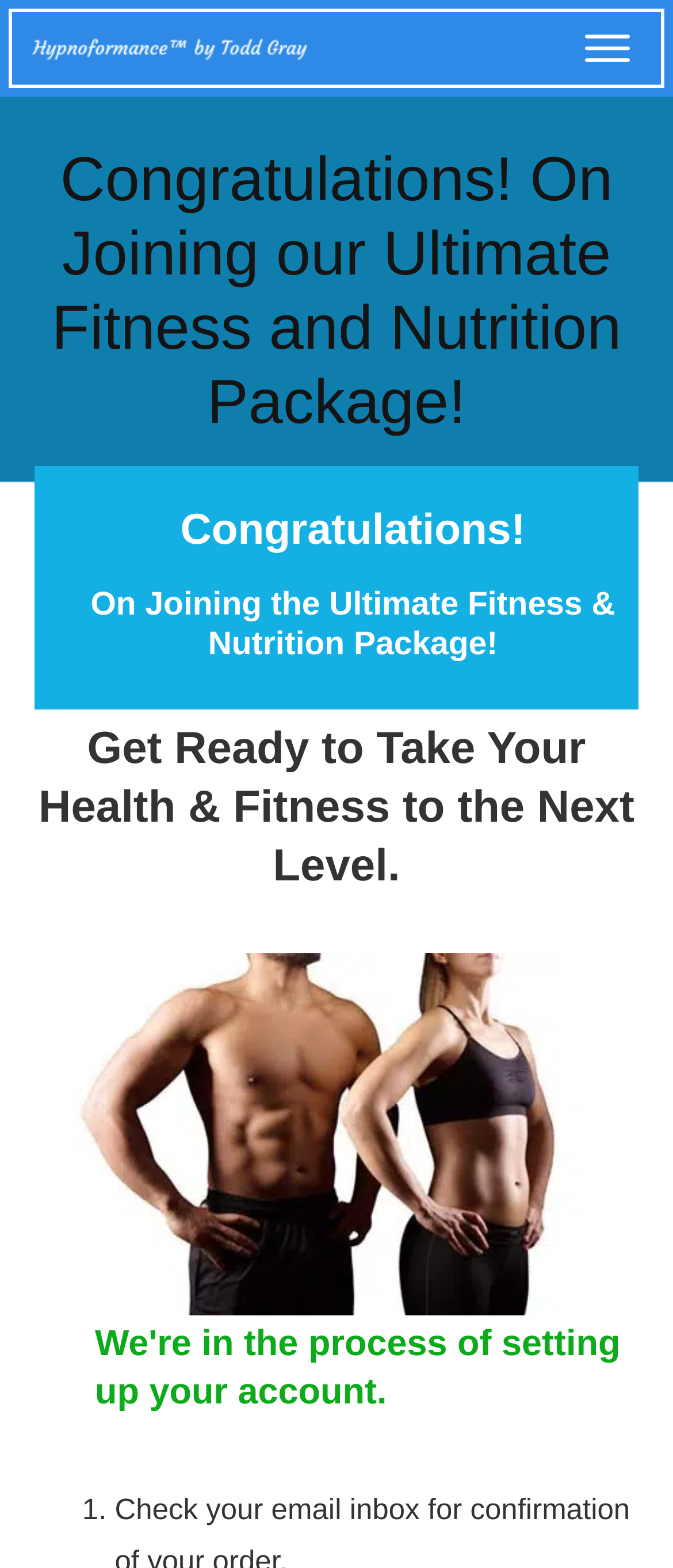Please extract the primary headline from the webpage.

Congratulations! On Joining our Ultimate Fitness and Nutrition Package!